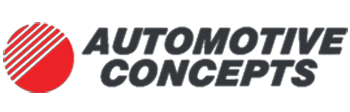From the details in the image, provide a thorough response to the question: What industry does the company operate in?

The company's focus on innovative automotive solutions and its commitment to enhancing vehicle functionality and aesthetics, as reflected in the logo, indicate that the company operates in the automotive industry.